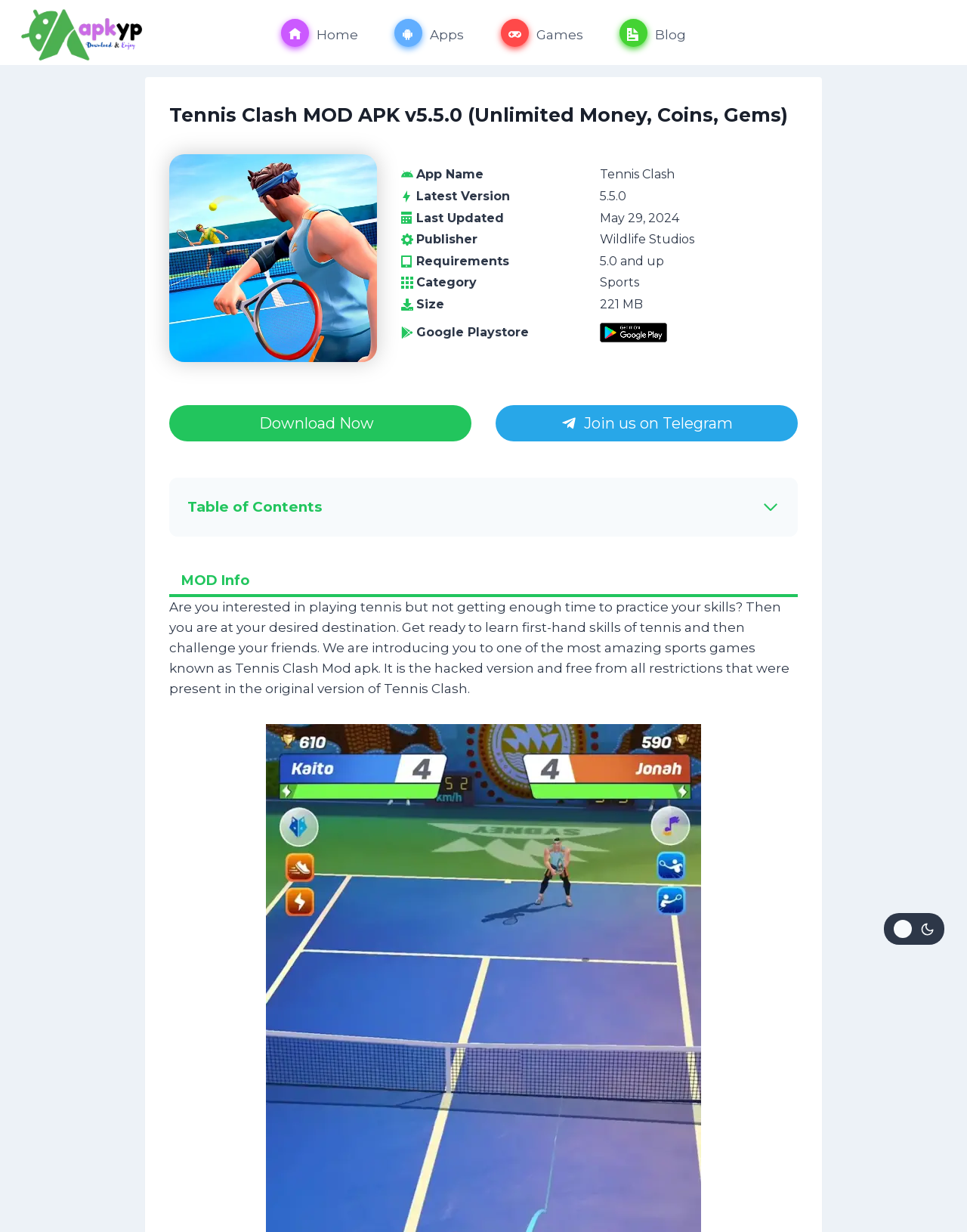Please determine the headline of the webpage and provide its content.

Tennis Clash MOD APK v5.5.0 (Unlimited Money, Coins, Gems)